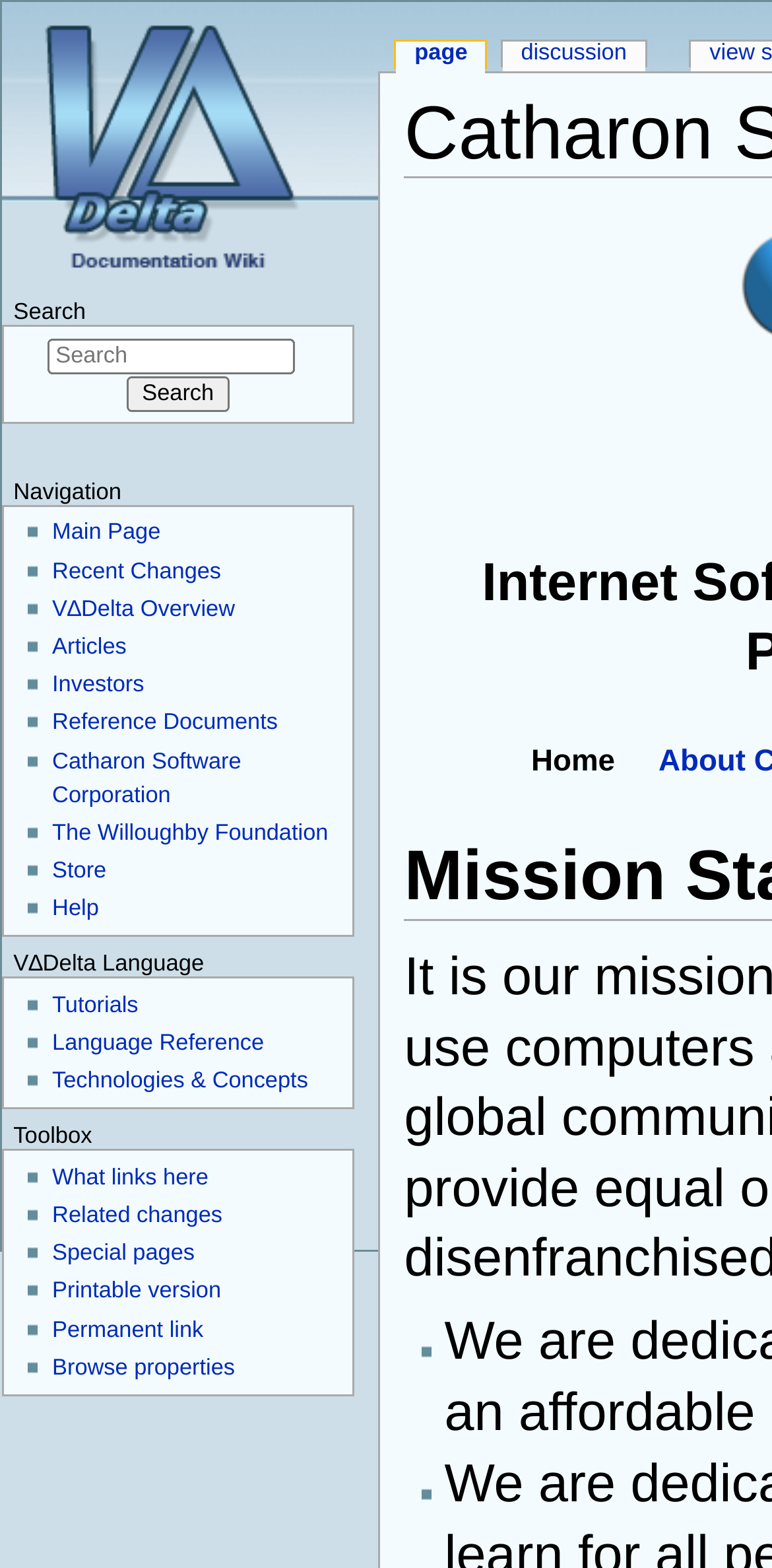Please mark the clickable region by giving the bounding box coordinates needed to complete this instruction: "Go to the V∆Delta Overview page".

[0.068, 0.381, 0.304, 0.396]